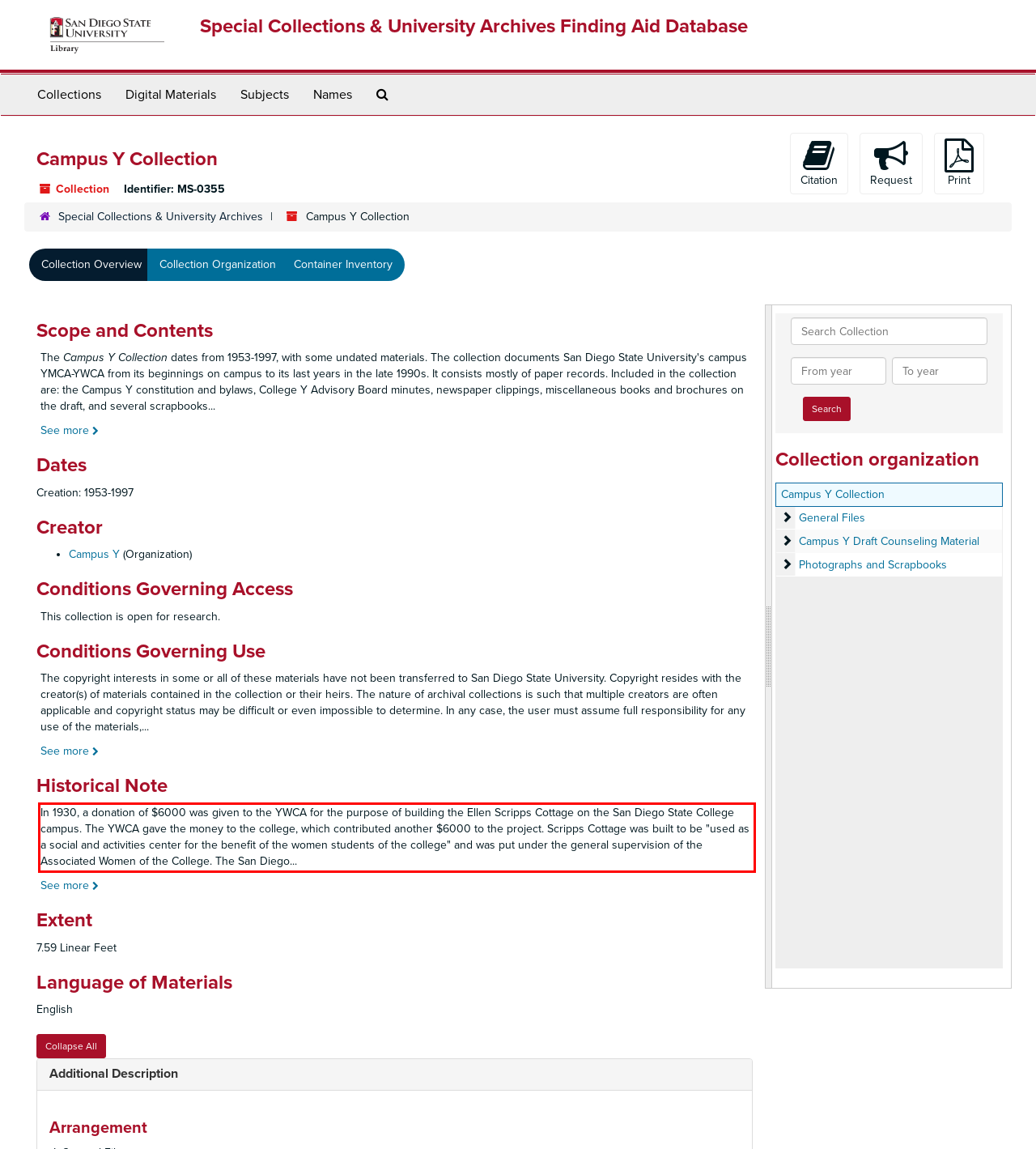Please identify and extract the text from the UI element that is surrounded by a red bounding box in the provided webpage screenshot.

In 1930, a donation of $6000 was given to the YWCA for the purpose of building the Ellen Scripps Cottage on the San Diego State College campus. The YWCA gave the money to the college, which contributed another $6000 to the project. Scripps Cottage was built to be "used as a social and activities center for the benefit of the women students of the college" and was put under the general supervision of the Associated Women of the College. The San Diego...